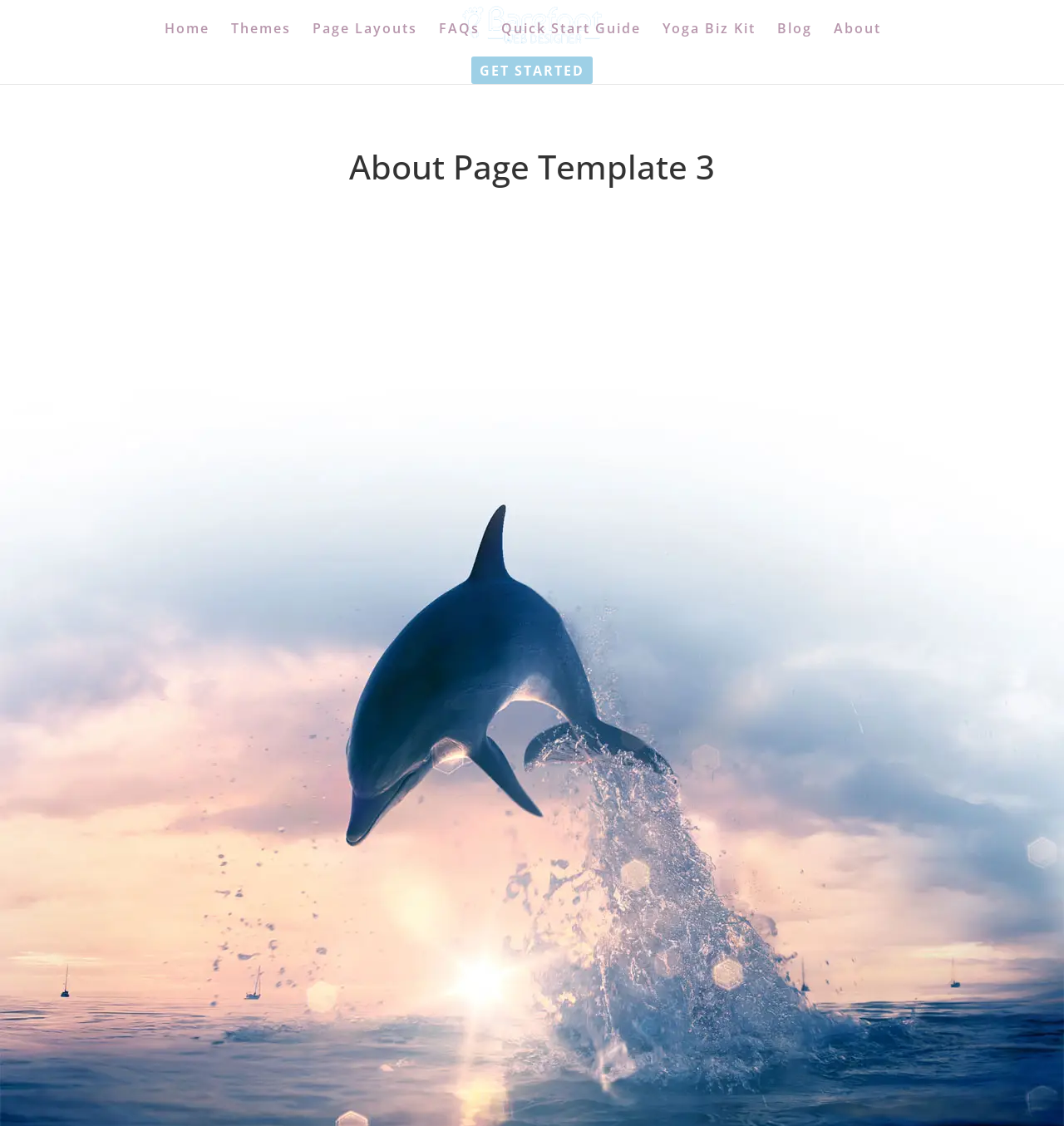Identify the bounding box of the UI component described as: "Page Layouts".

[0.294, 0.02, 0.392, 0.05]